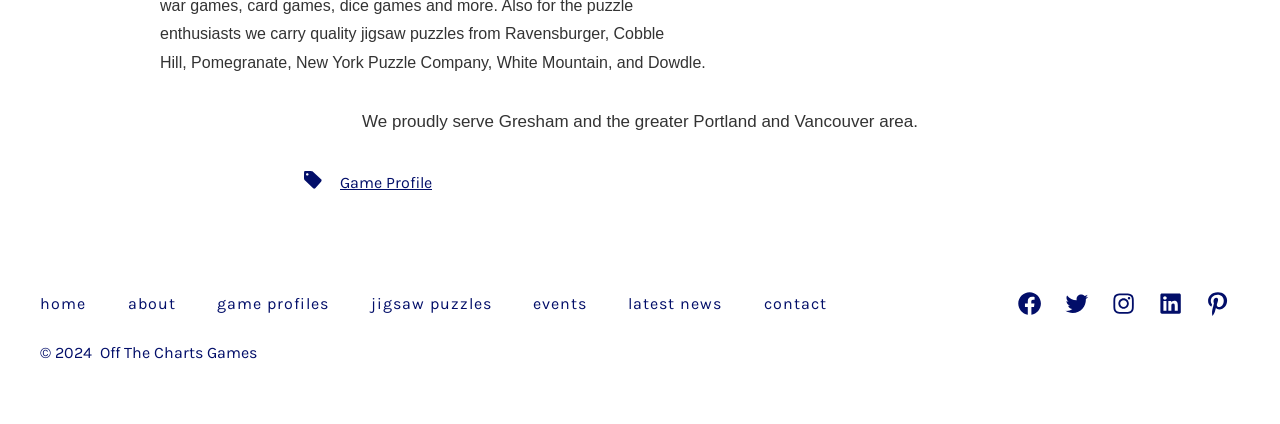What year is the copyright of the website?
Please give a detailed and thorough answer to the question, covering all relevant points.

The website mentions '© 2024' in the StaticText element with ID 43, indicating that the copyright year of the website is 2024.